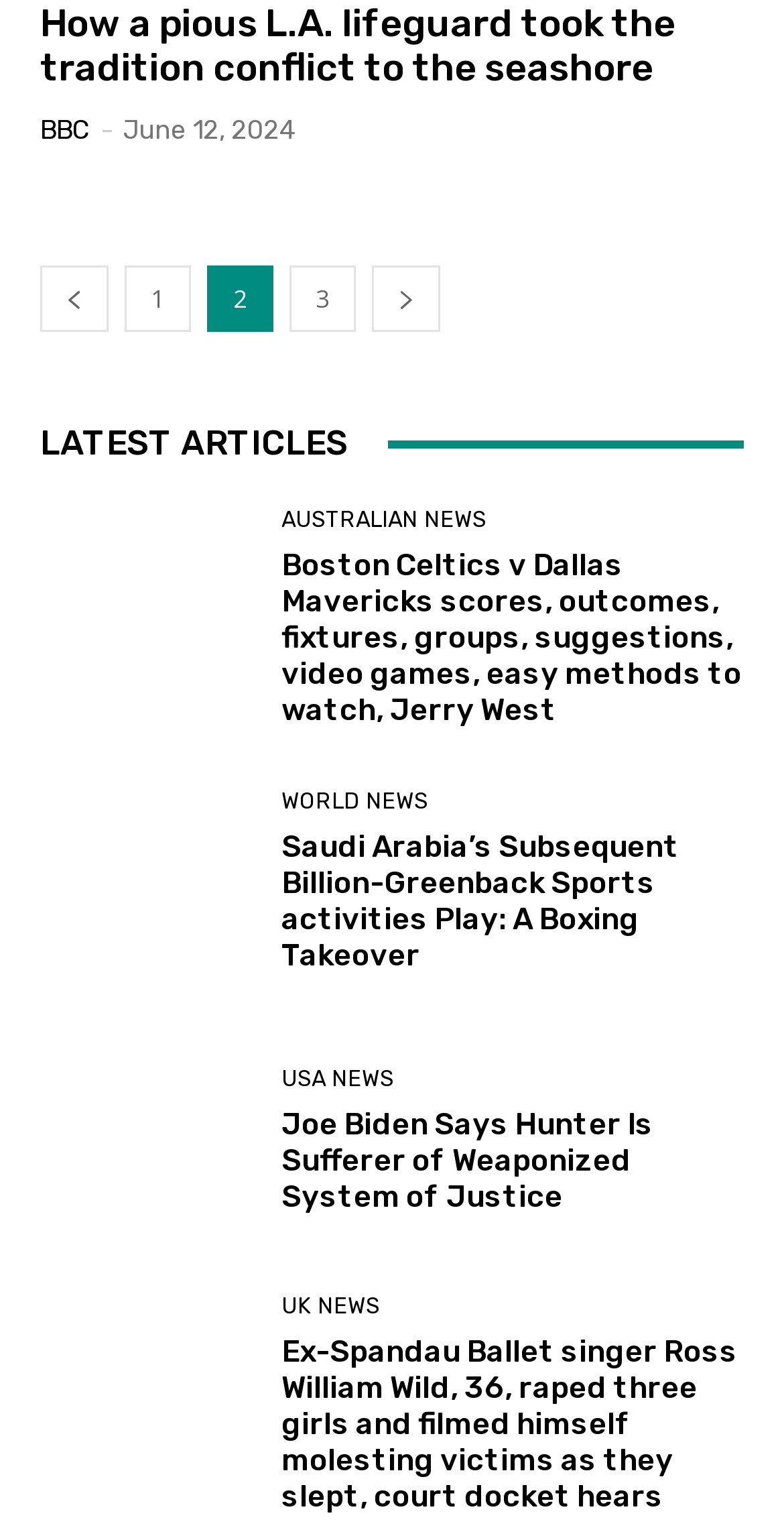Please identify the bounding box coordinates of the clickable area that will fulfill the following instruction: "go to previous page". The coordinates should be in the format of four float numbers between 0 and 1, i.e., [left, top, right, bottom].

[0.051, 0.173, 0.138, 0.216]